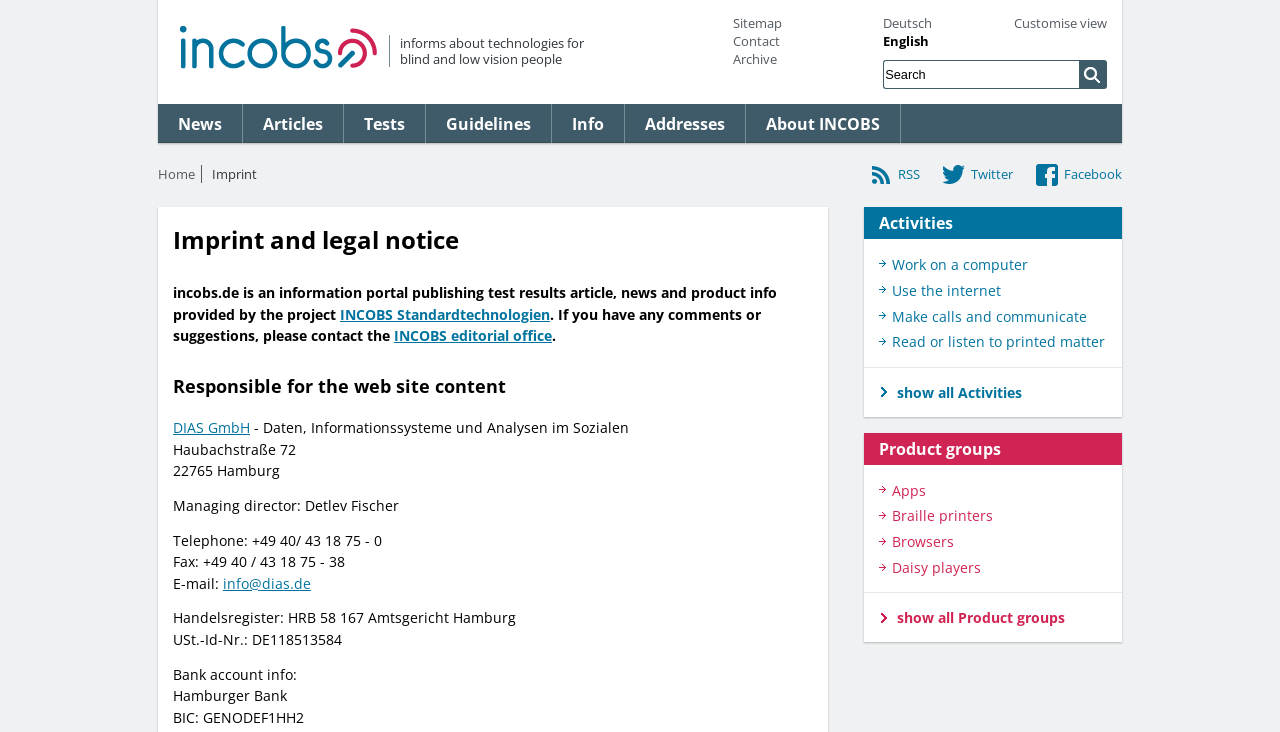Please find the bounding box coordinates of the section that needs to be clicked to achieve this instruction: "View the 'About INCOBS' page".

[0.583, 0.142, 0.704, 0.195]